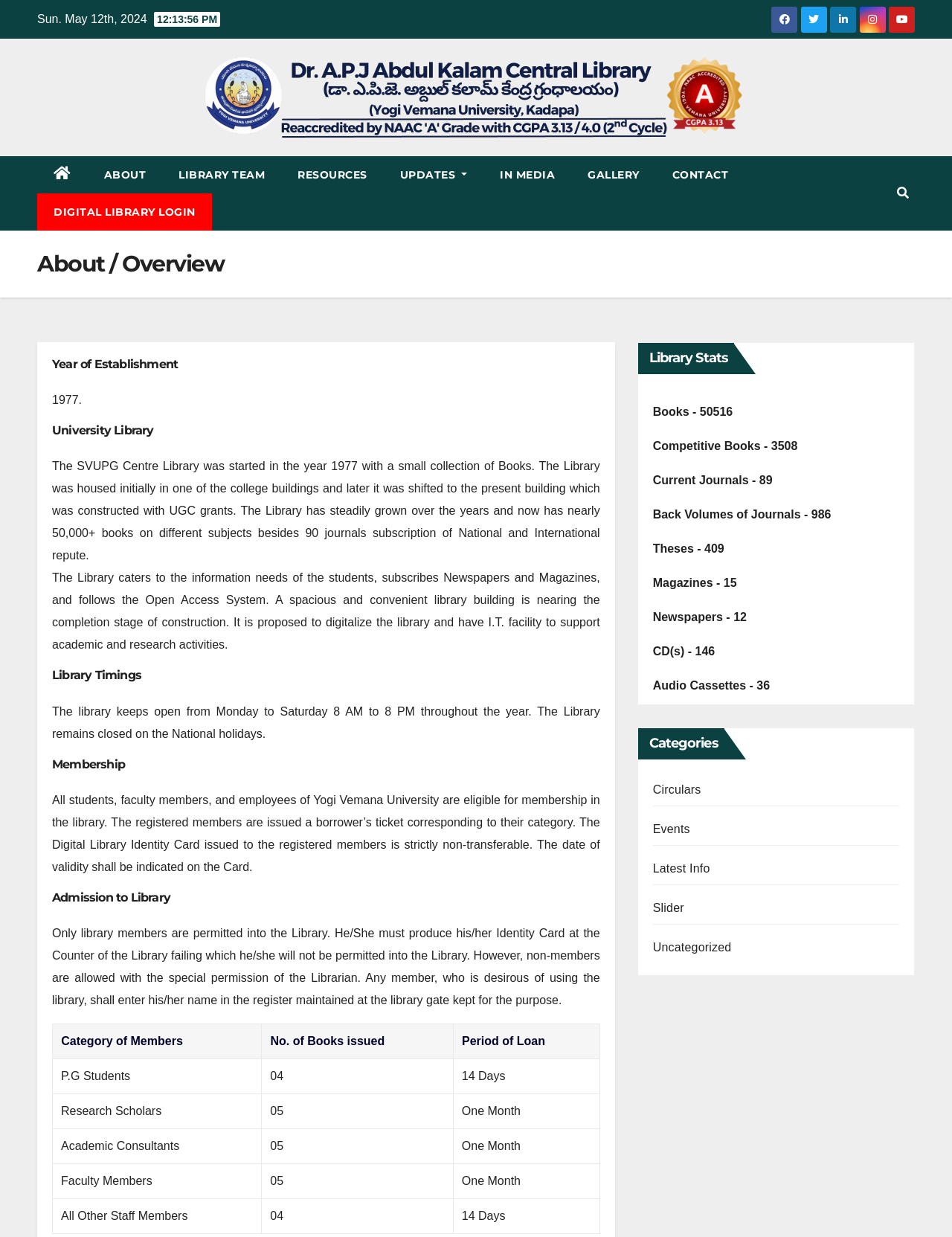What is the period of loan for P.G students?
Please ensure your answer to the question is detailed and covers all necessary aspects.

The period of loan for P.G students can be found in the table under the 'Membership' section, which states that P.G students can borrow books for 14 days.